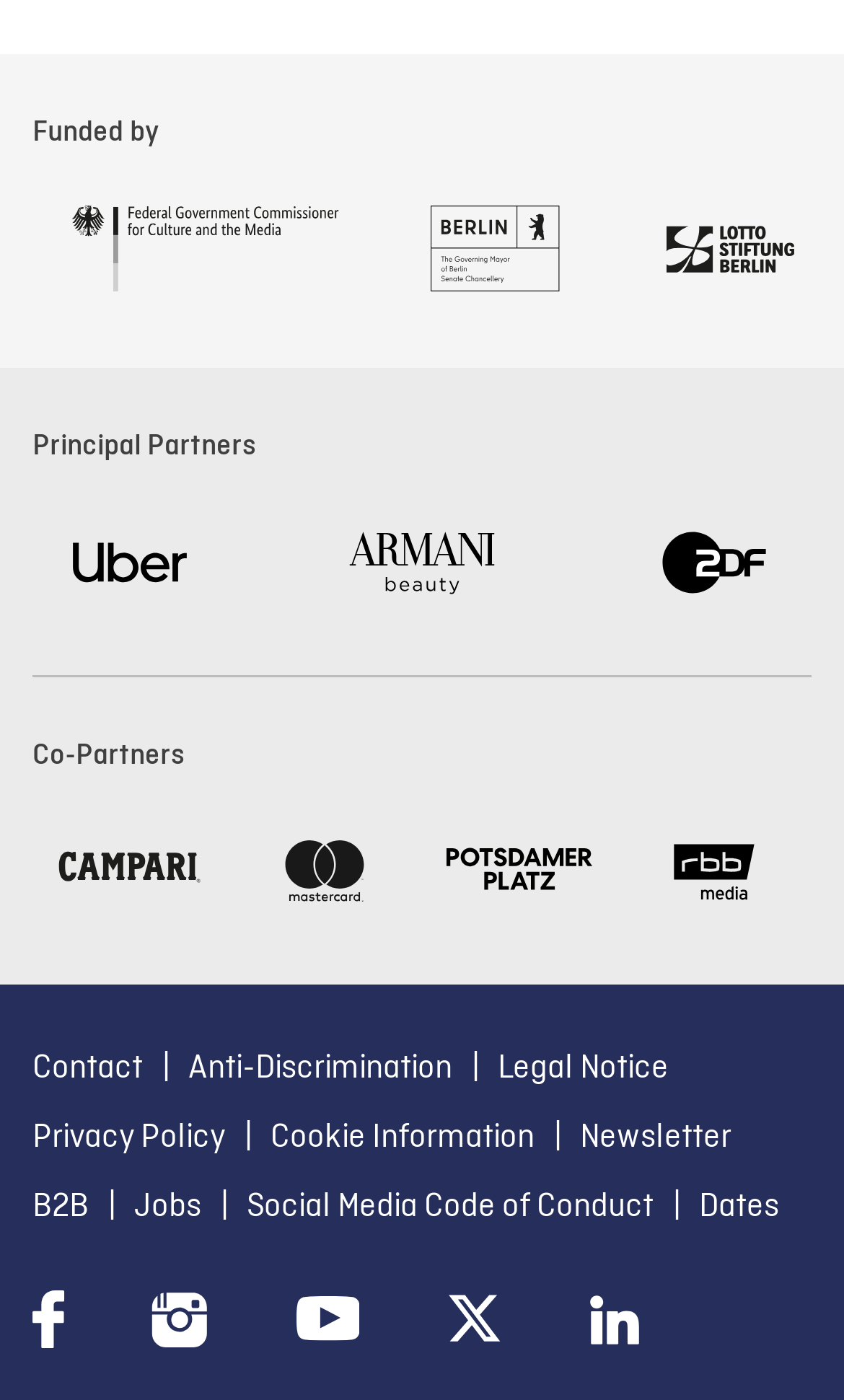Using details from the image, please answer the following question comprehensively:
How many images are associated with the 'Lotto Stiftung Berlin' link?

I looked at the link 'Lotto Stiftung Berlin' and found that it has one associated image, which is represented by the element with the bounding box coordinates [0.769, 0.147, 0.962, 0.208].